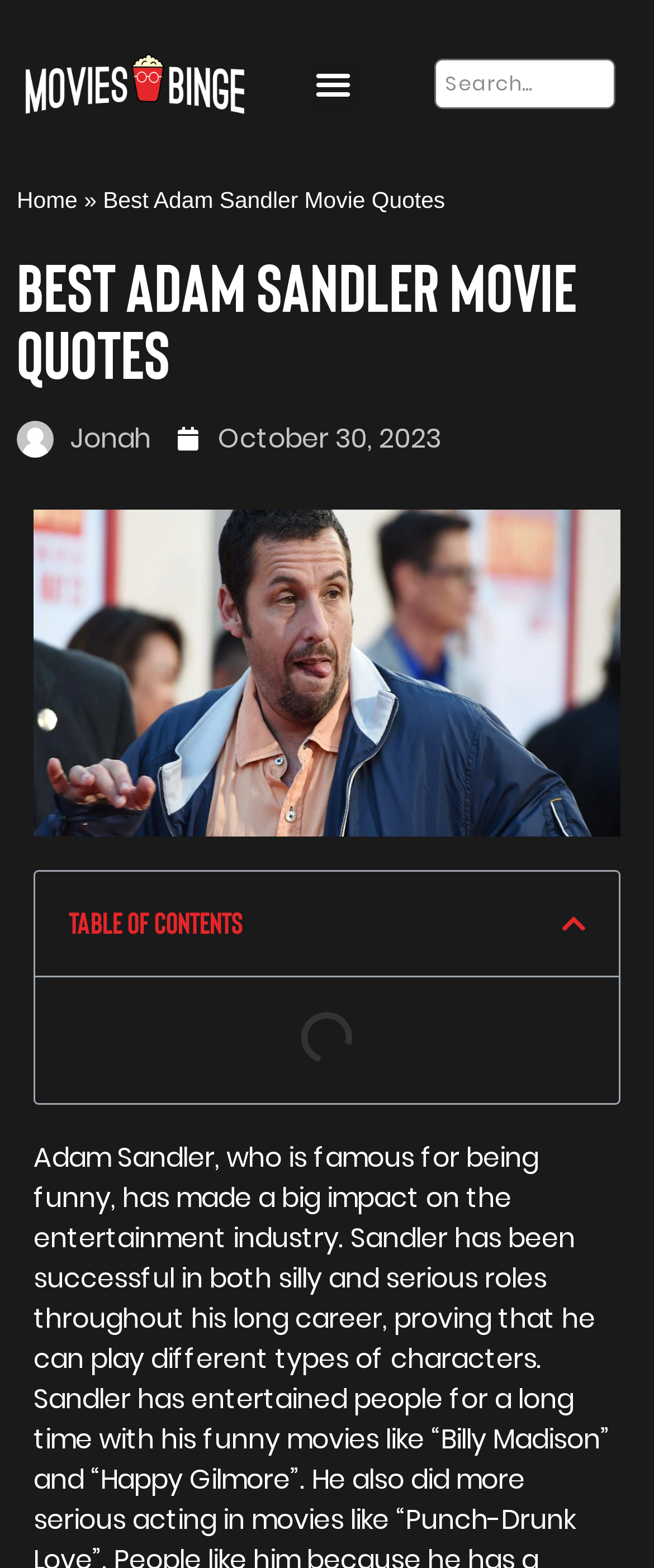Provide the bounding box coordinates for the specified HTML element described in this description: "October 30, 2023". The coordinates should be four float numbers ranging from 0 to 1, in the format [left, top, right, bottom].

[0.272, 0.268, 0.674, 0.293]